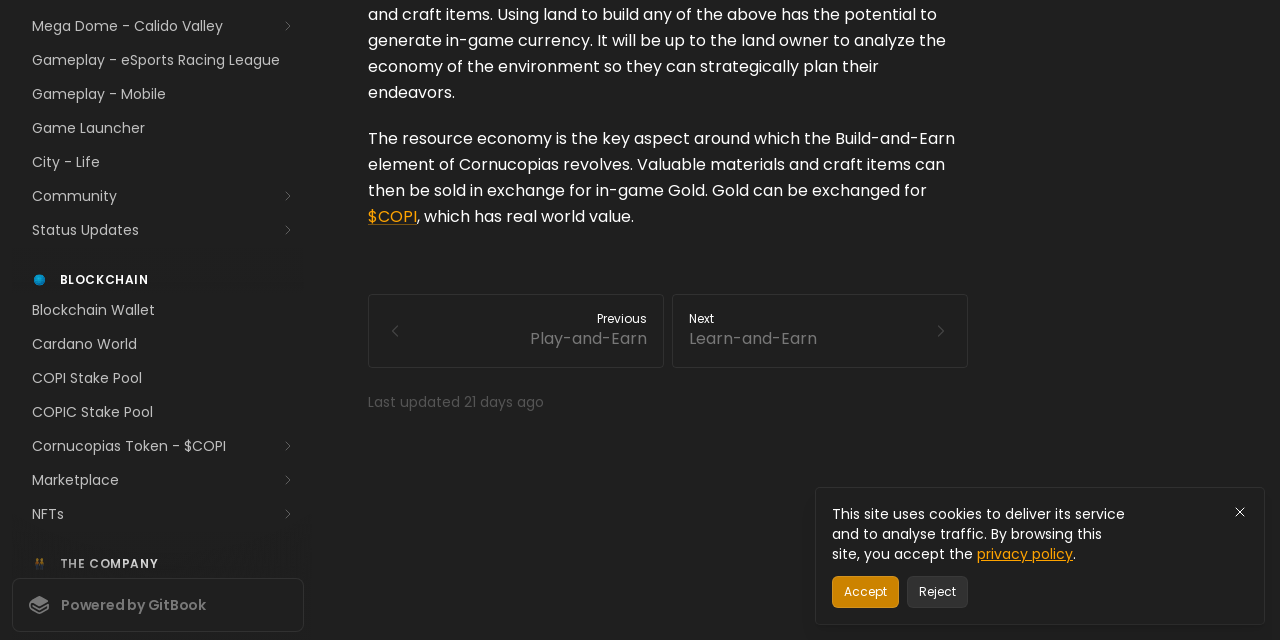Provide the bounding box coordinates for the UI element that is described as: "Cornucopias Token - $COPI".

[0.009, 0.672, 0.238, 0.722]